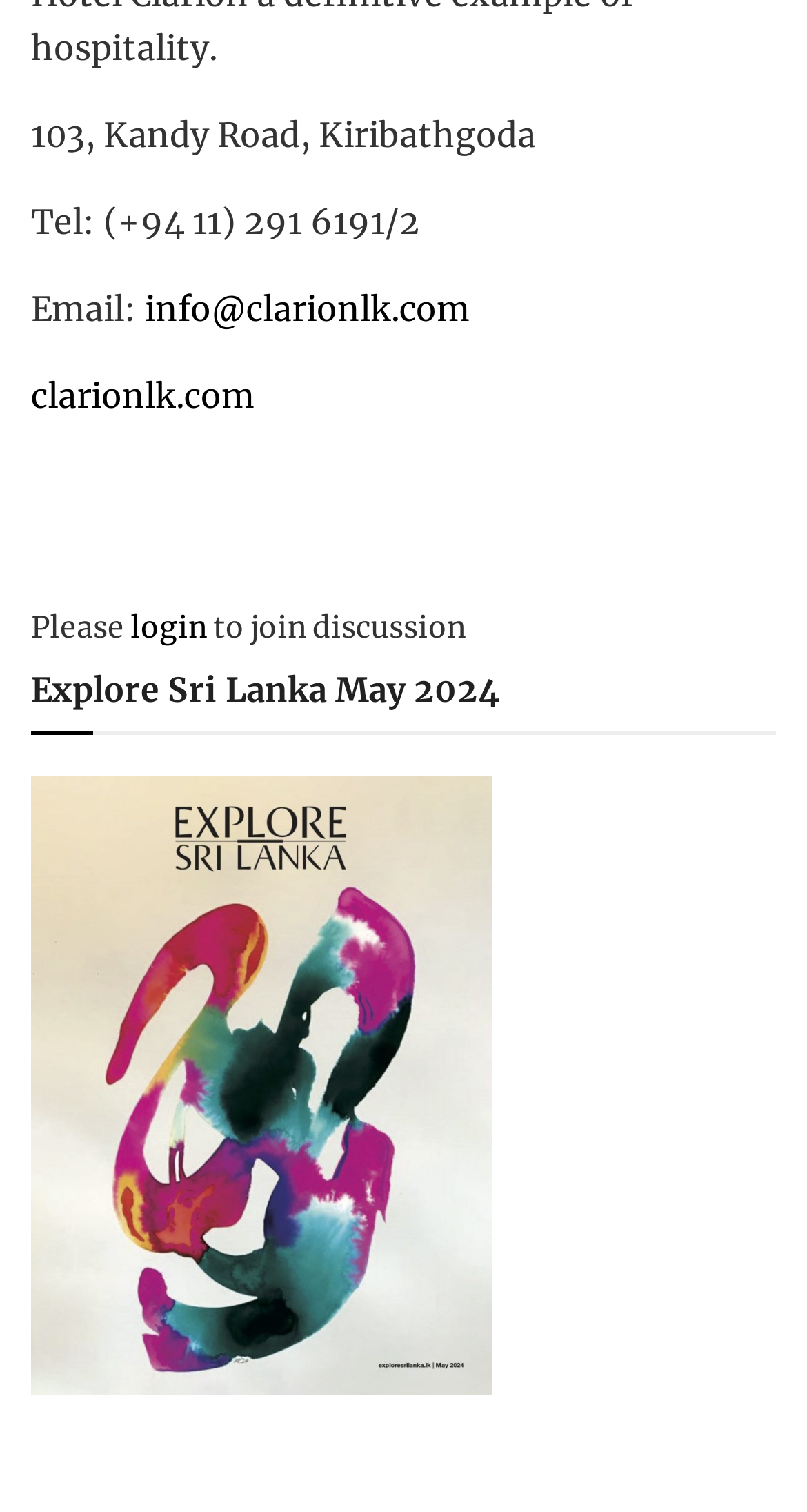Please locate the UI element described by "info@clarionlk.com" and provide its bounding box coordinates.

[0.179, 0.191, 0.582, 0.218]